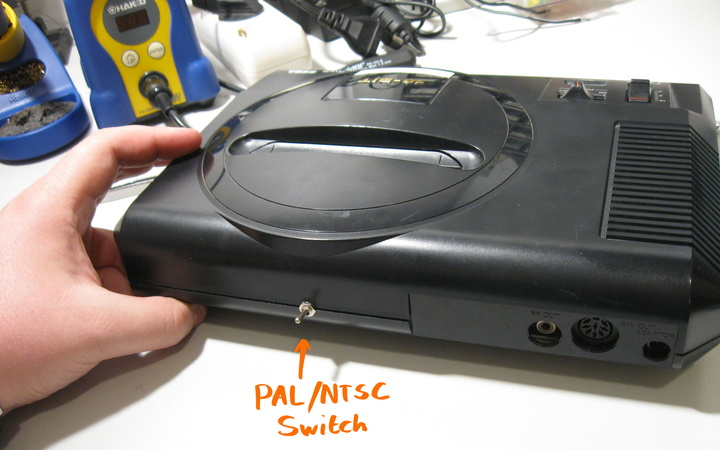Explain the image in detail, mentioning the main subjects and background elements.

The image features a close-up of a retro gaming console, specifically the Sega Mega Drive, showcasing a crucial modification. A hand is positioned next to the console, indicating a switch labeled "PAL/NTSC" that allows users to toggle between different video standards. This feature is significant for gamers who want to adapt the console for various display settings, ensuring compatibility with different television types. Behind the console, various tools and equipment are present, hinting at a DIY or modification context. The scene captures both nostalgia and the technical aspects of retro gaming culture.